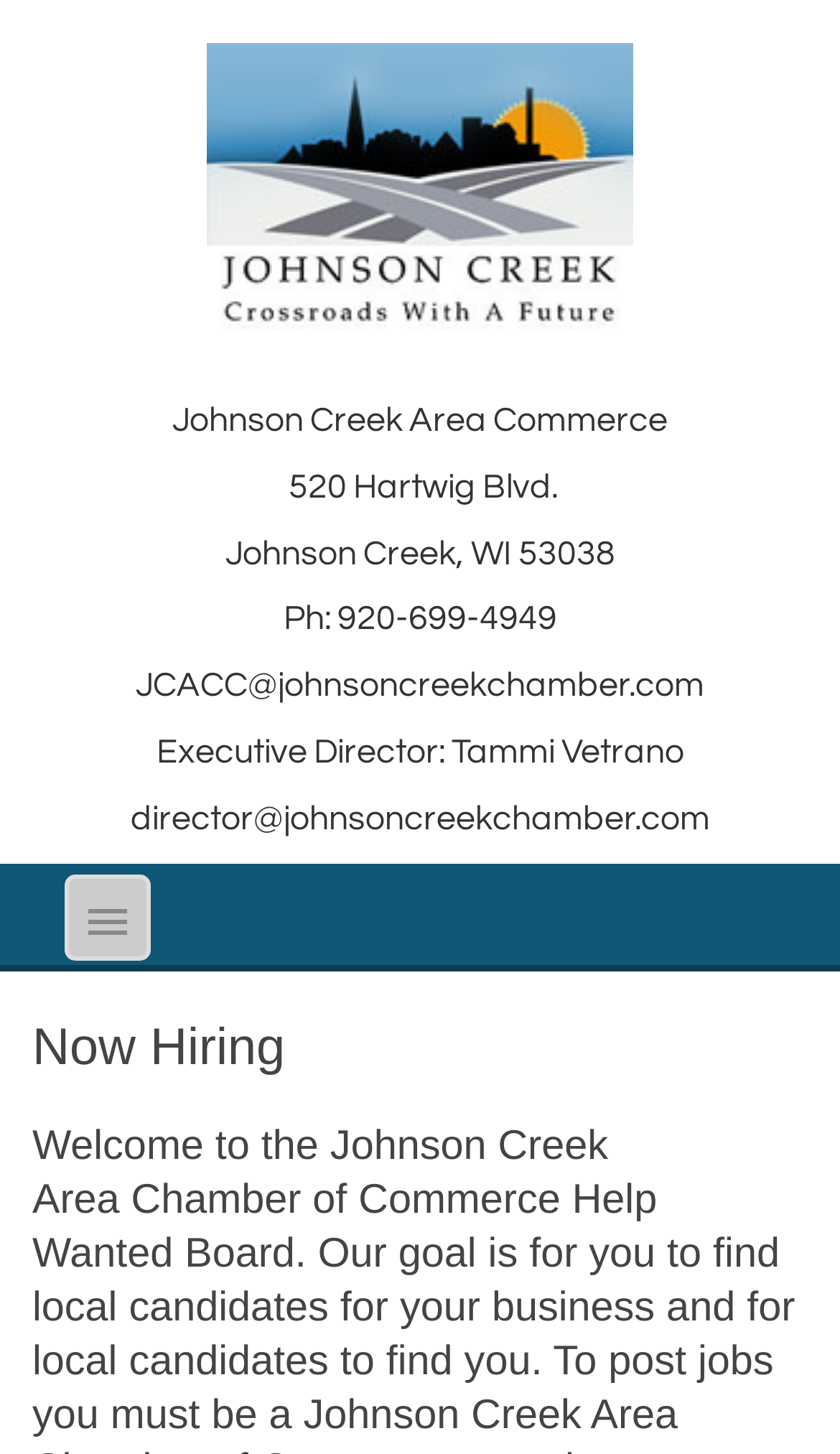What is the phone number of the Johnson Creek Area Chamber of Commerce?
Please look at the screenshot and answer using one word or phrase.

920-699-4949